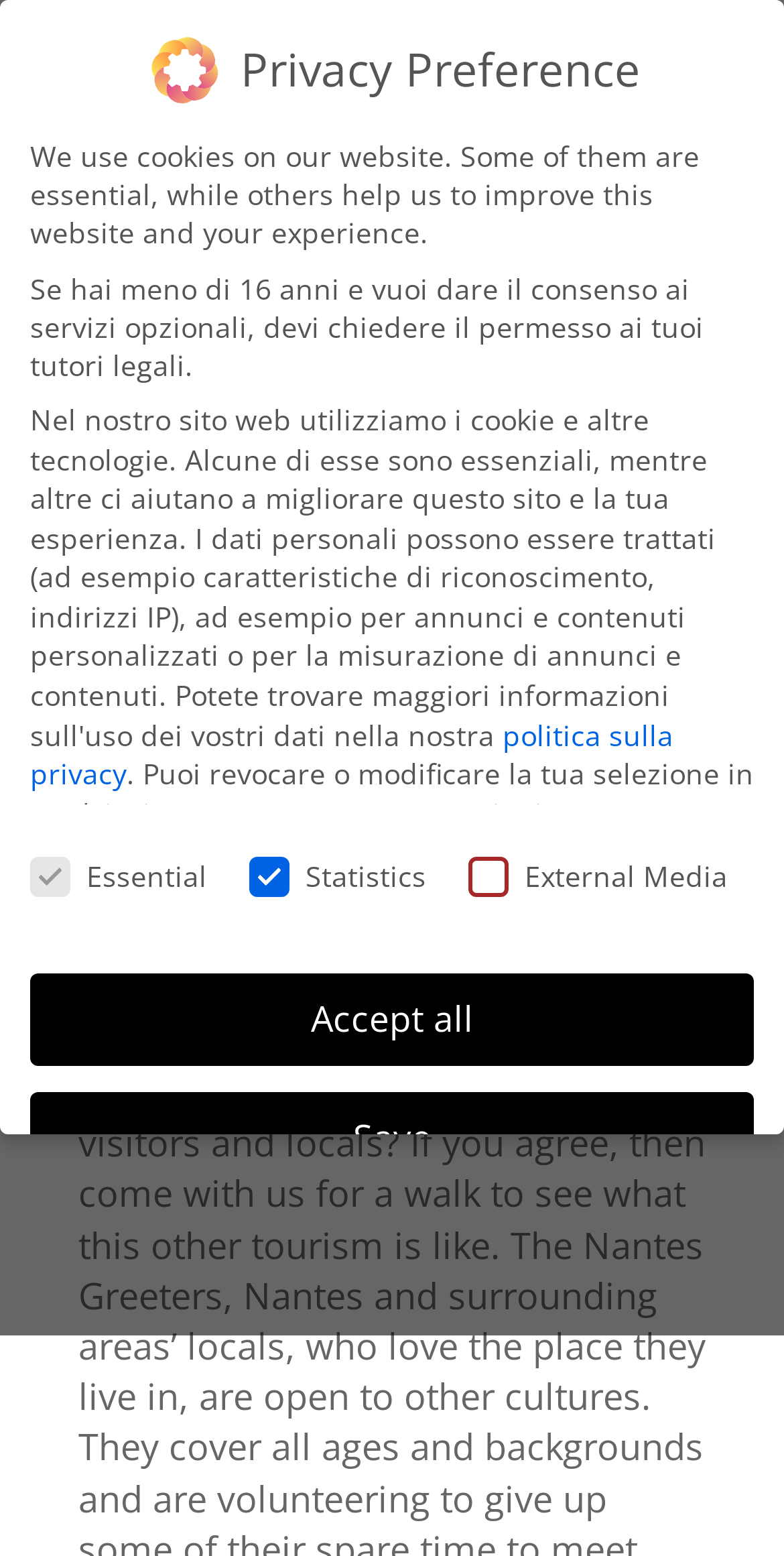How many buttons are there on the page?
Identify the answer in the screenshot and reply with a single word or phrase.

7